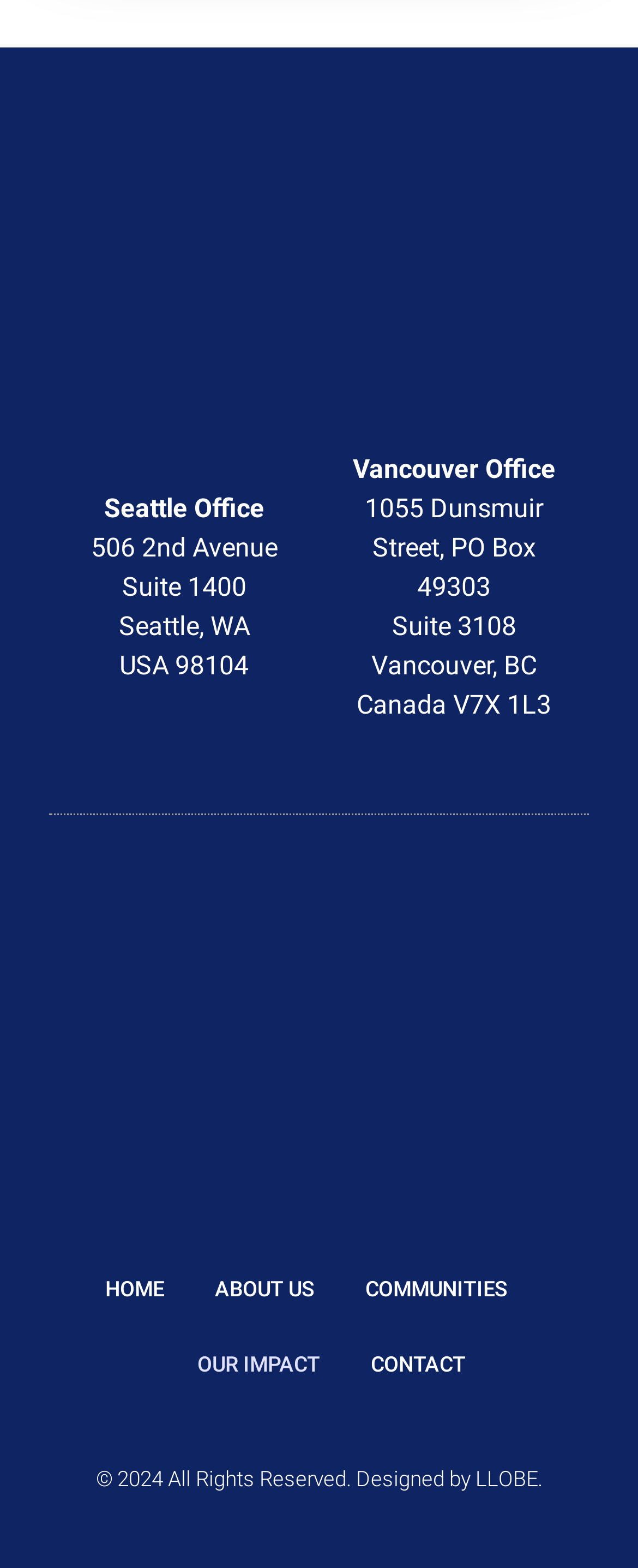Refer to the image and answer the question with as much detail as possible: How many navigation links are there?

I counted the number of navigation links at the bottom of the webpage, which are HOME, ABOUT US, COMMUNITIES, OUR IMPACT, and CONTACT.